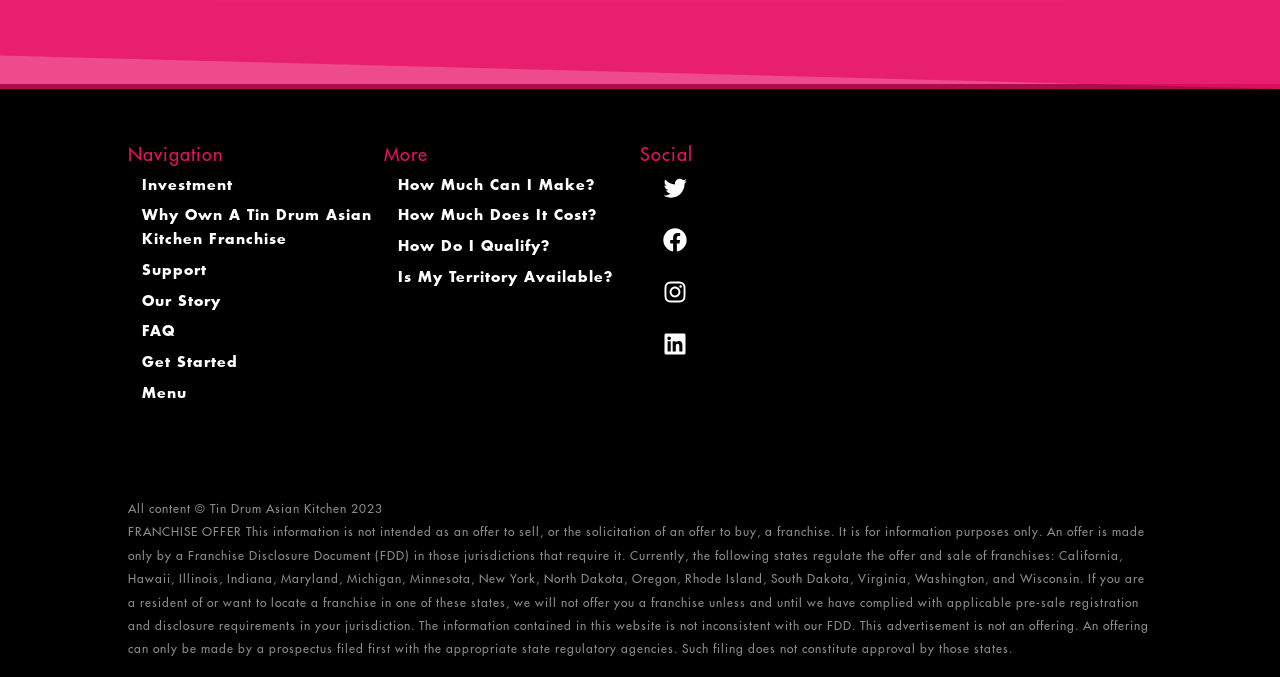What is the main navigation category?
Please use the image to provide a one-word or short phrase answer.

Navigation